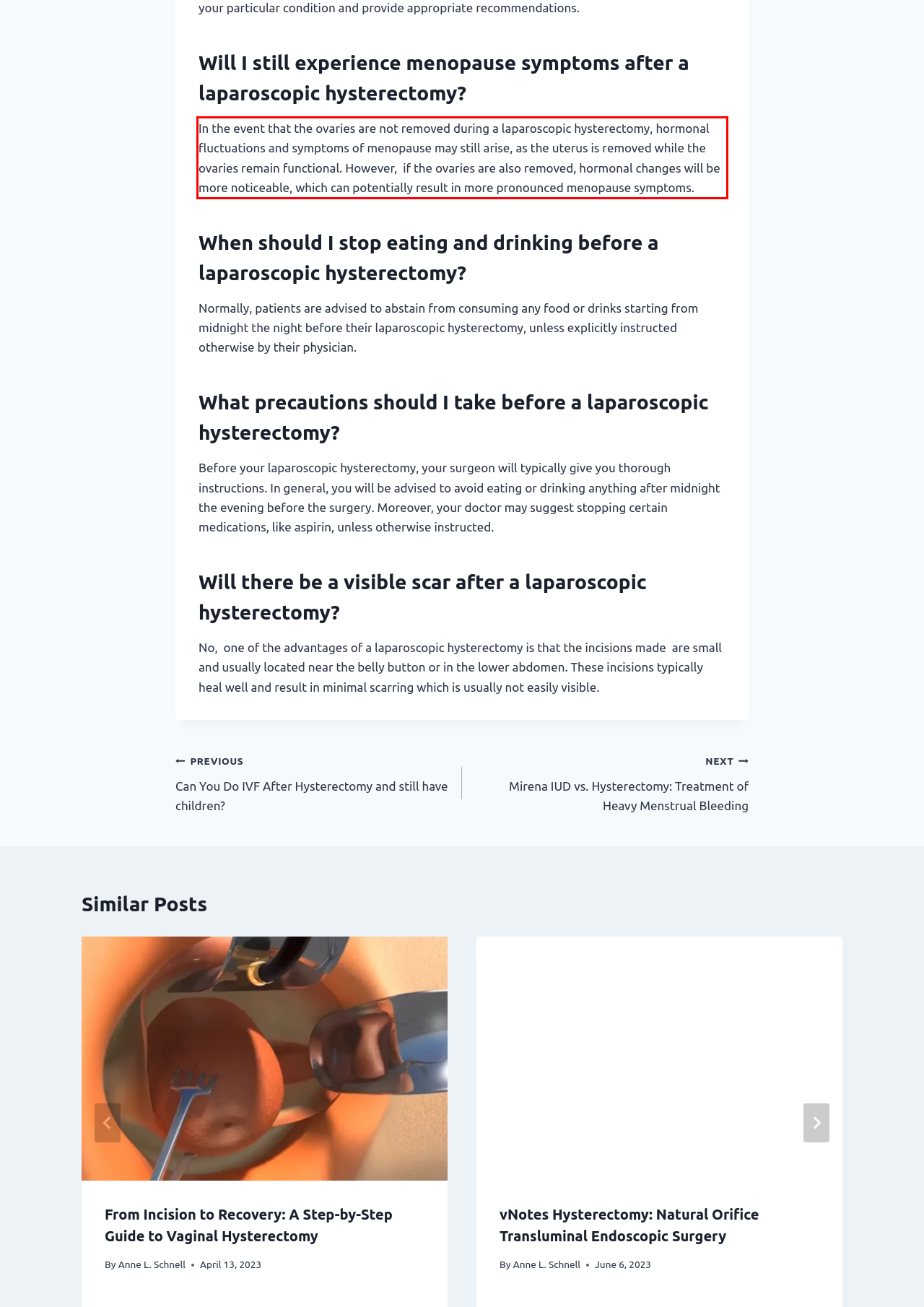Given a screenshot of a webpage, locate the red bounding box and extract the text it encloses.

In the event that the ovaries are not removed during a laparoscopic hysterectomy, hormonal fluctuations and symptoms of menopause may still arise, as the uterus is removed while the ovaries remain functional. However, if the ovaries are also removed, hormonal changes will be more noticeable, which can potentially result in more pronounced menopause symptoms.